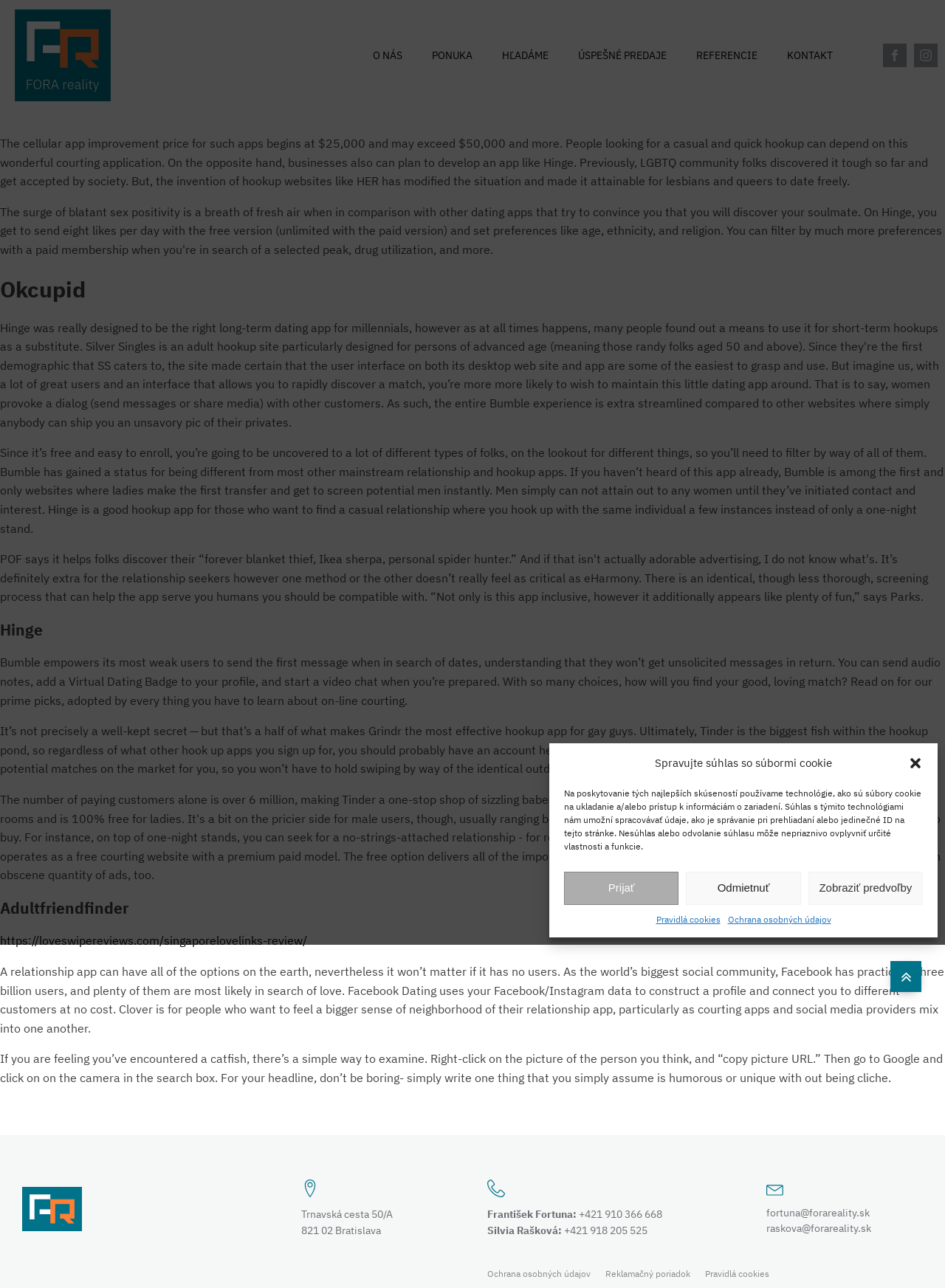Use a single word or phrase to respond to the question:
What is the address of the company?

Trnavská cesta 50/A, 821 02 Bratislava